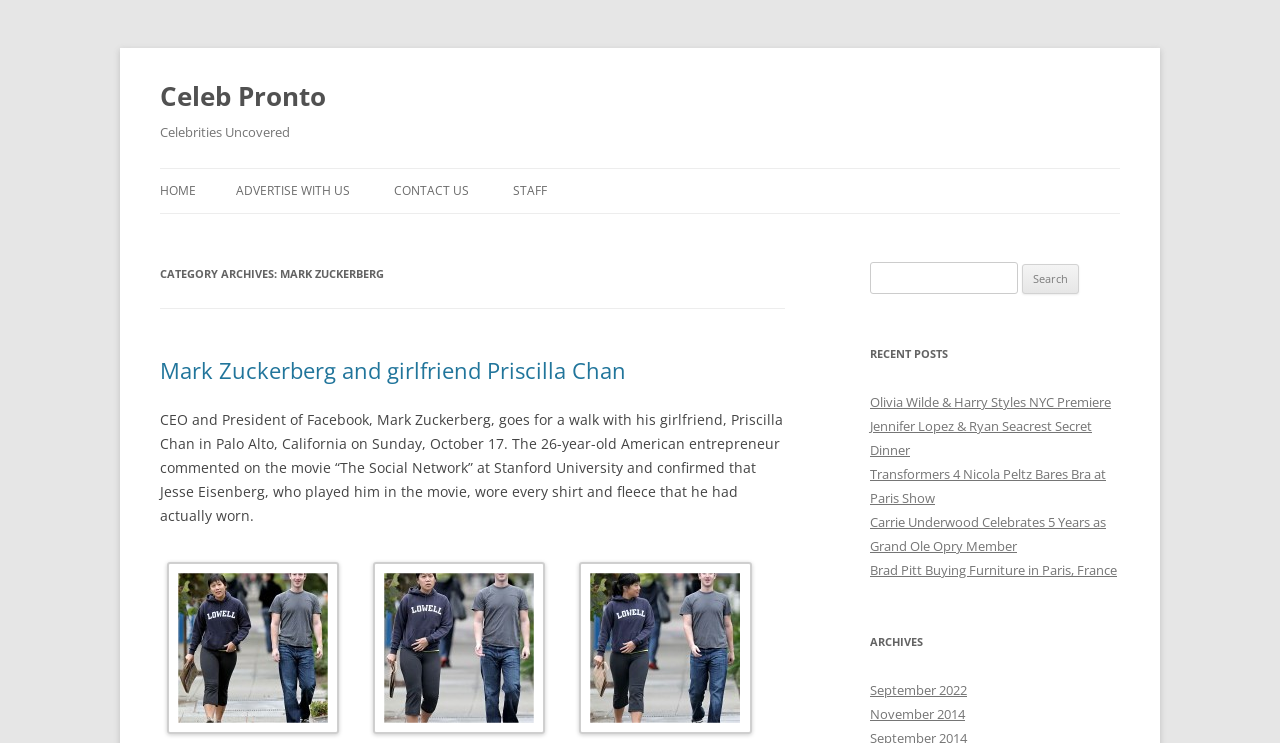Determine the bounding box coordinates for the UI element matching this description: "parent_node: Search for: value="Search"".

[0.799, 0.356, 0.843, 0.396]